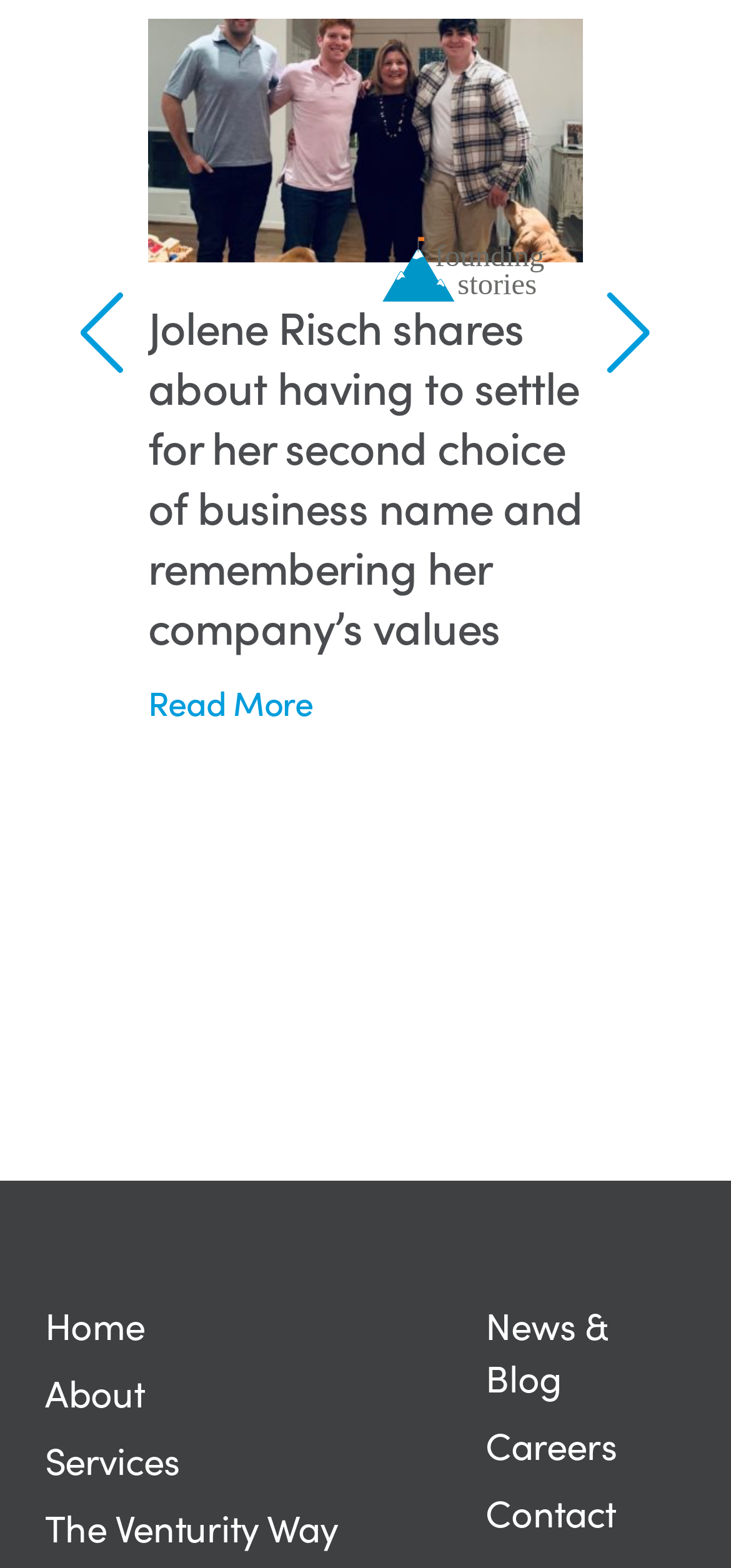Give a one-word or short phrase answer to the question: 
What is the last link in the navigation menu?

Contact